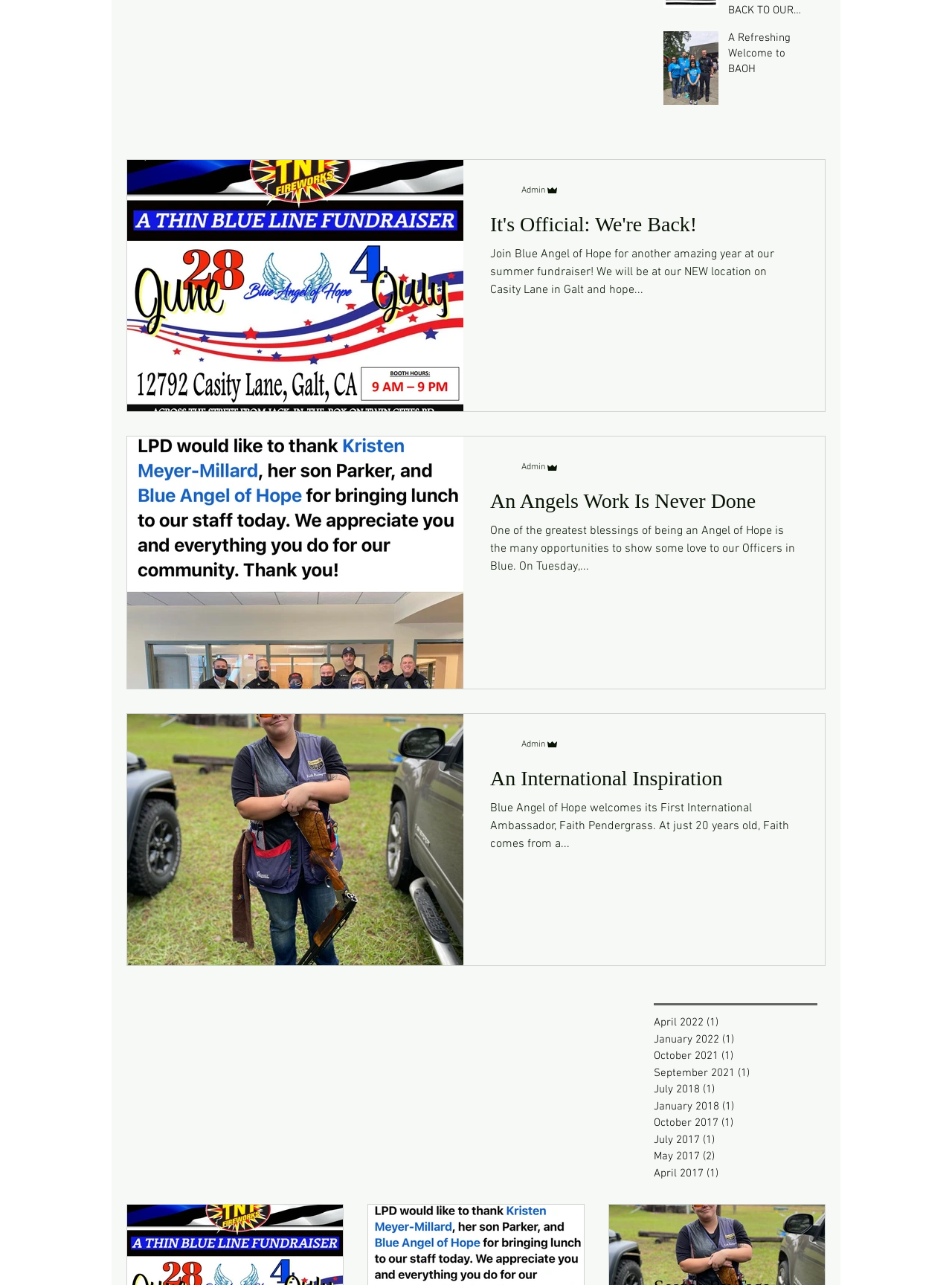Please locate the bounding box coordinates of the region I need to click to follow this instruction: "Read the post 'It's Official: We're Back!'".

[0.515, 0.165, 0.838, 0.191]